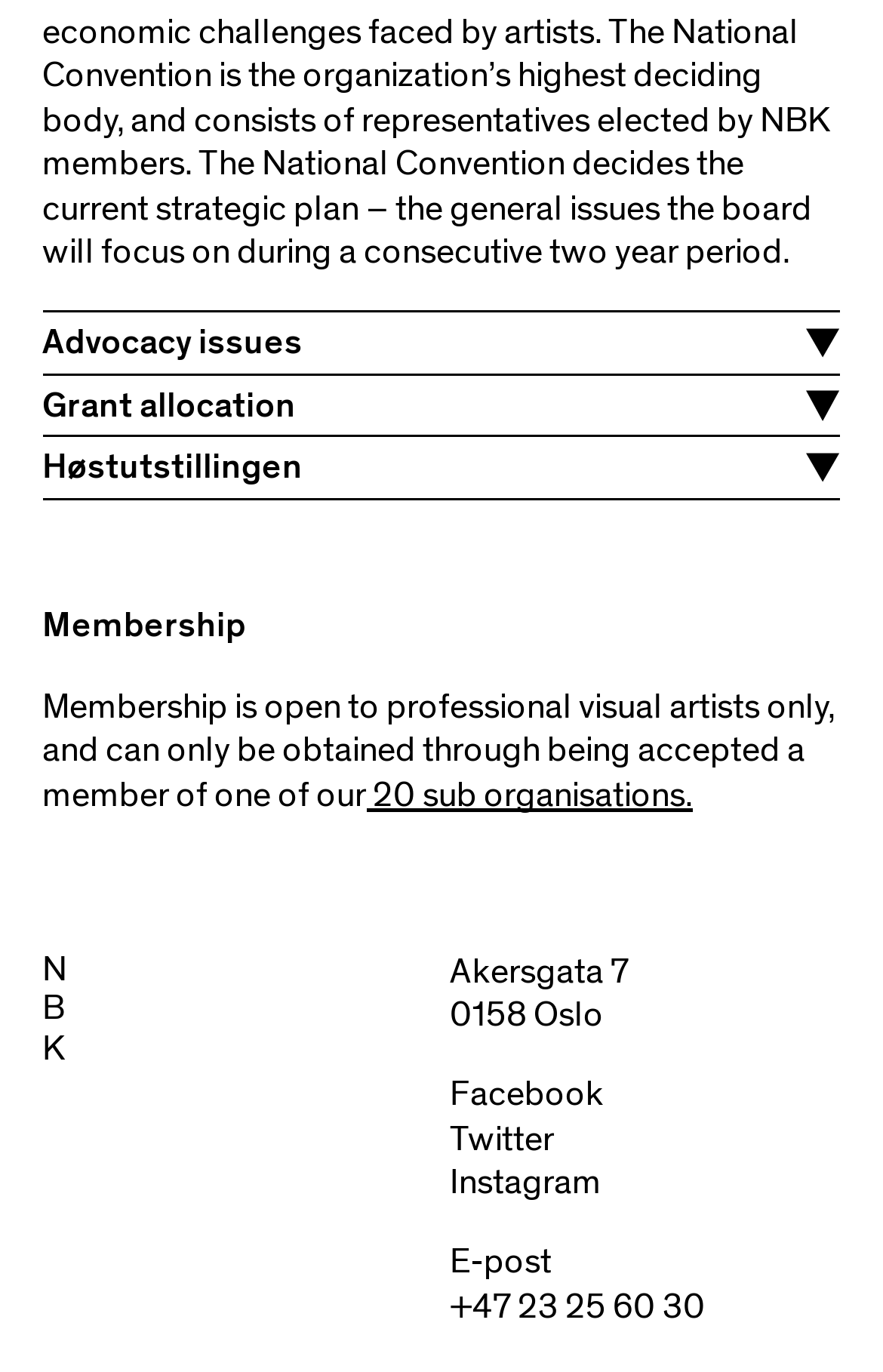What is the last word in the membership description?
Using the image, give a concise answer in the form of a single word or short phrase.

organisations